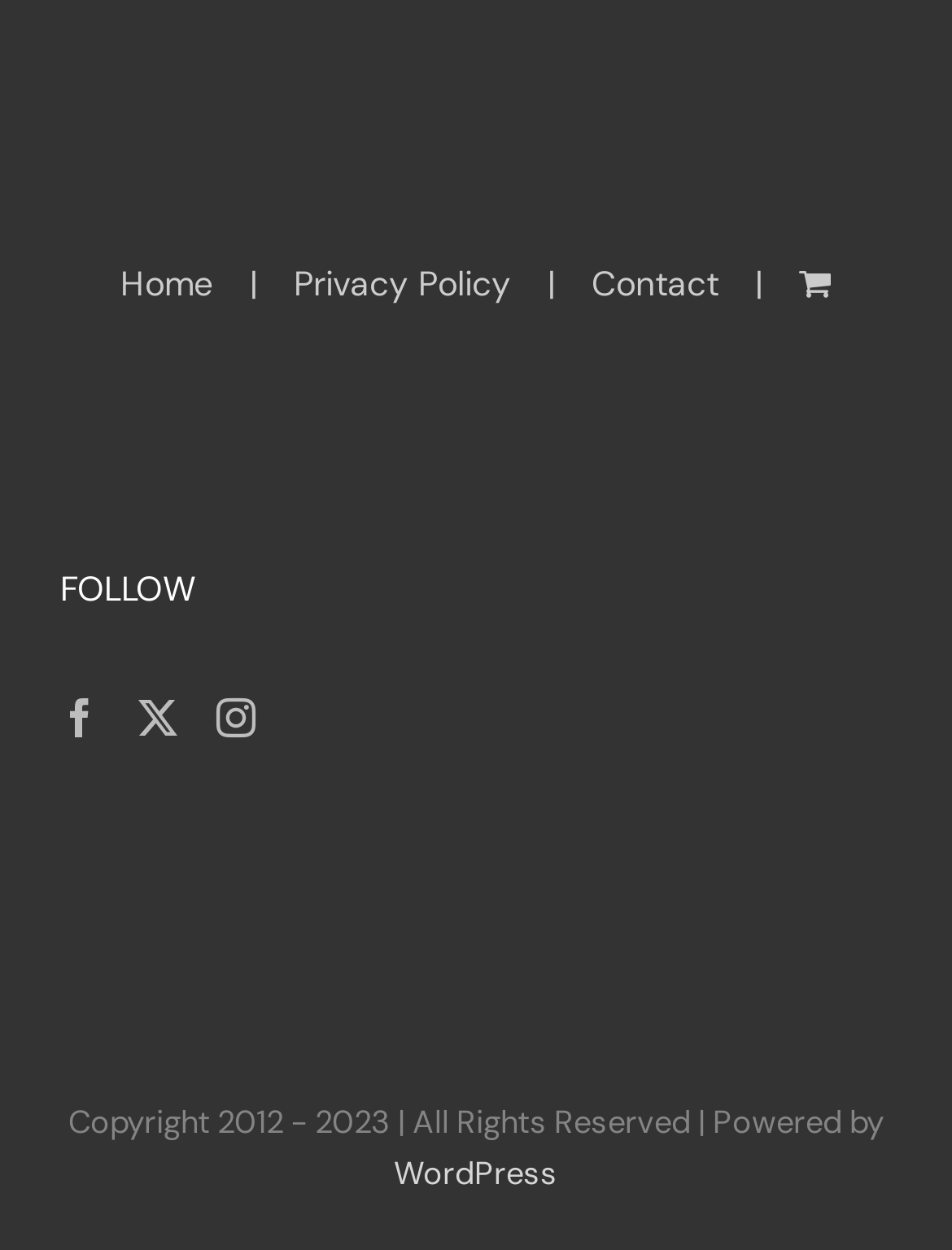Based on the image, provide a detailed and complete answer to the question: 
What is the position of the 'FOLLOW' heading?

I compared the y1 and y2 coordinates of the 'FOLLOW' heading and the social media links, and found that the 'FOLLOW' heading has a smaller y1 value, indicating that it is positioned above the social media links.